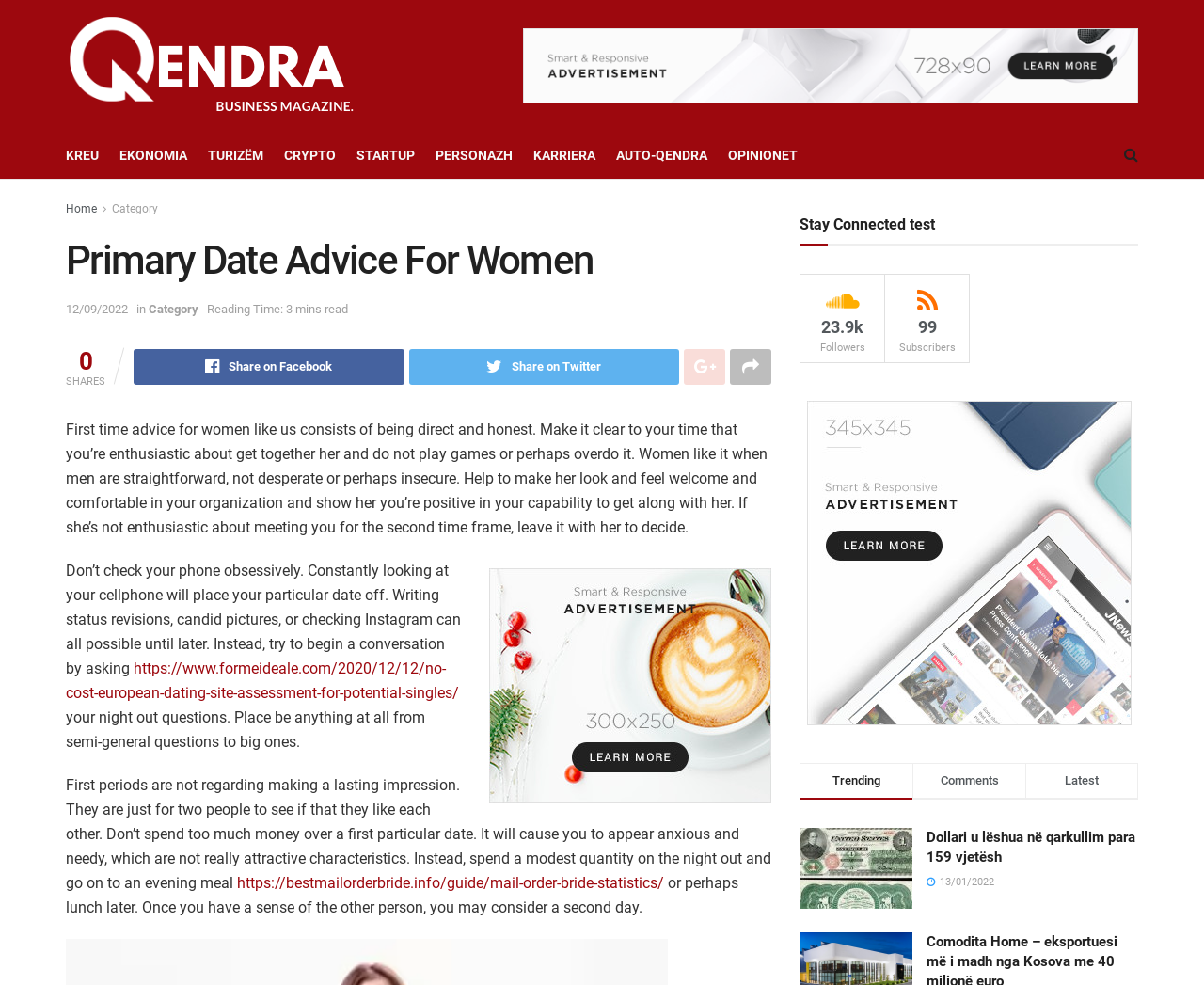Identify the bounding box coordinates of the specific part of the webpage to click to complete this instruction: "Click on the 'KREU' link".

[0.055, 0.144, 0.082, 0.171]